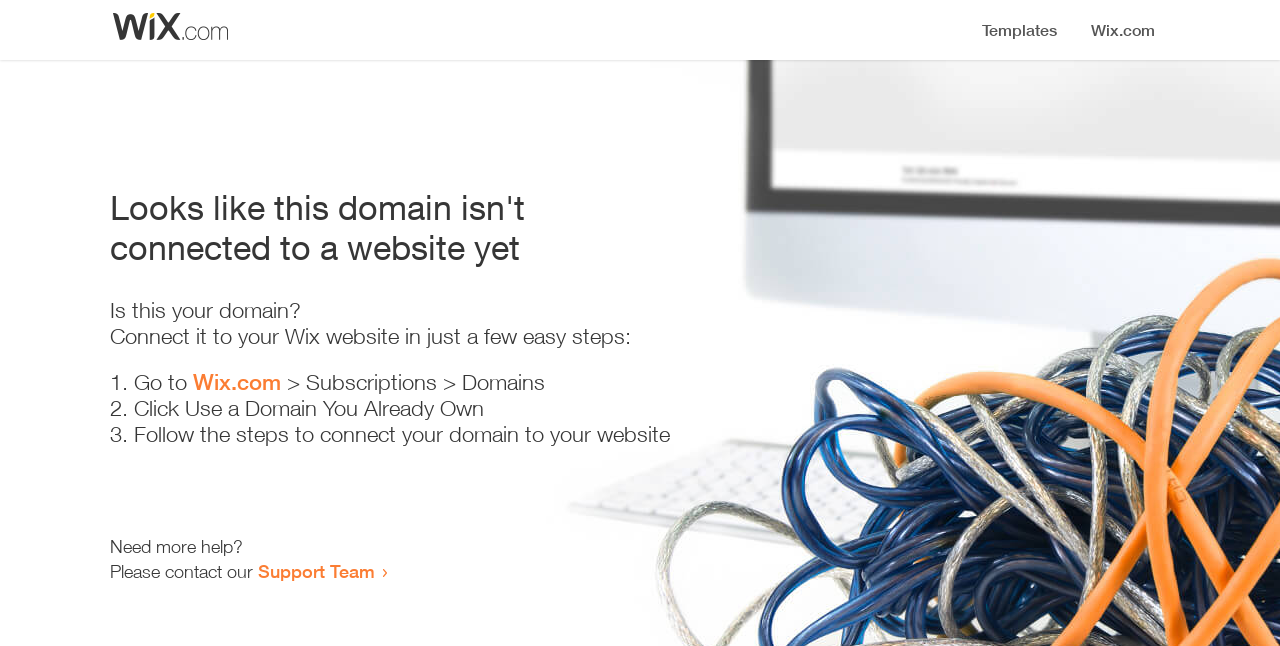Identify and extract the heading text of the webpage.

Looks like this domain isn't
connected to a website yet